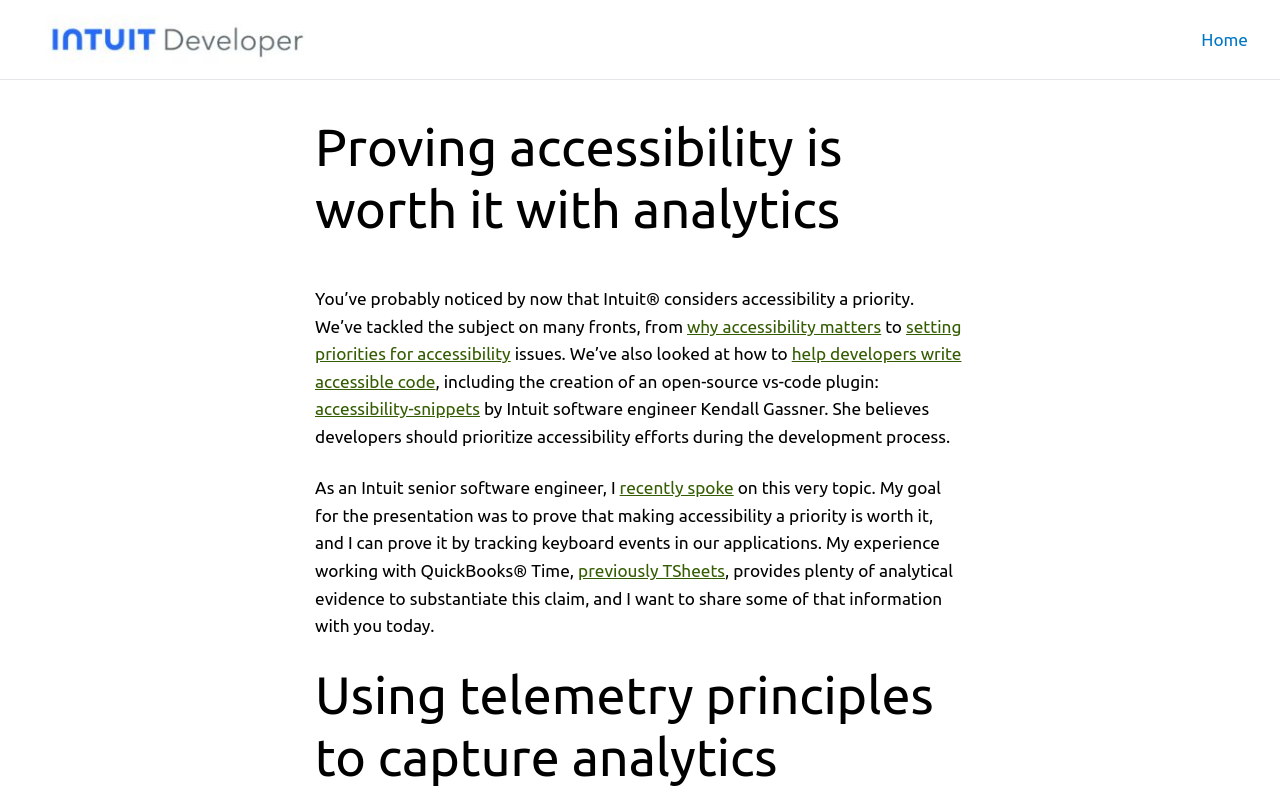Find and indicate the bounding box coordinates of the region you should select to follow the given instruction: "Explore the 'accessibility-snippets' plugin".

[0.246, 0.496, 0.375, 0.519]